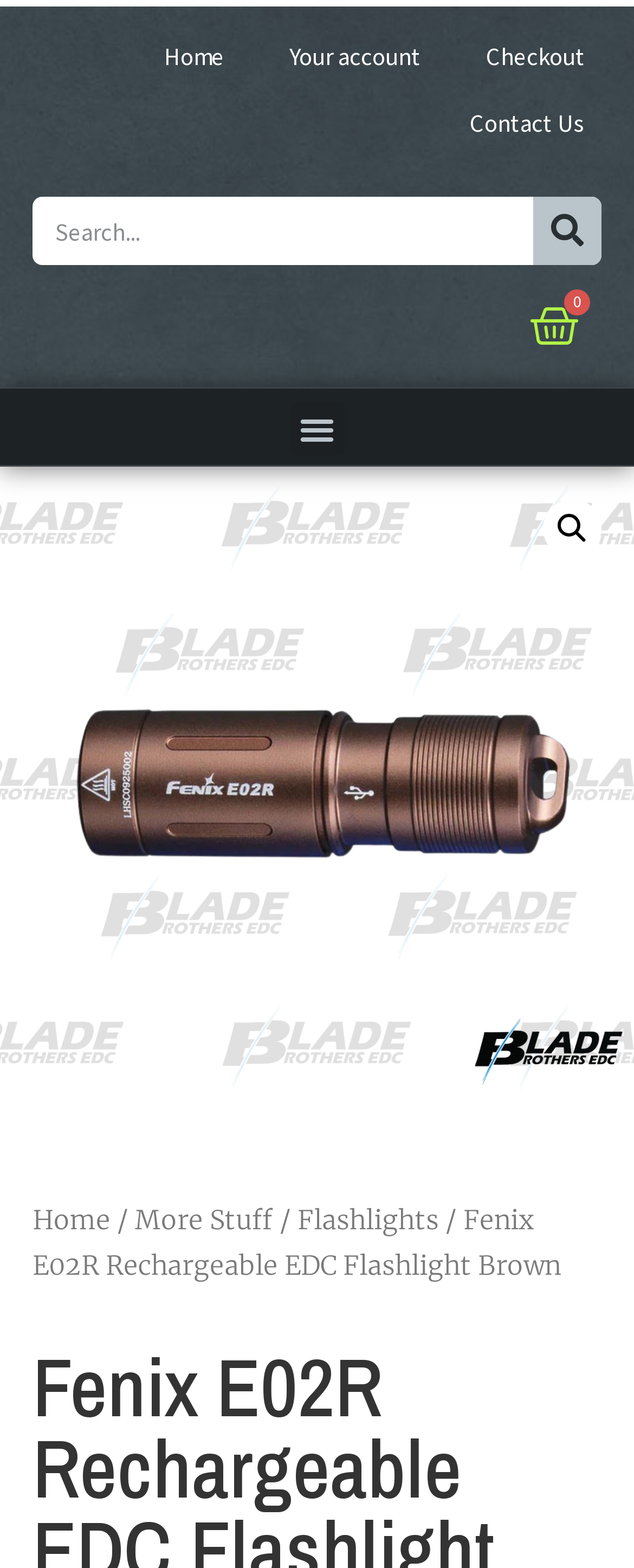Bounding box coordinates are to be given in the format (top-left x, top-left y, bottom-right x, bottom-right y). All values must be floating point numbers between 0 and 1. Provide the bounding box coordinate for the UI element described as: 🔍

[0.856, 0.319, 0.949, 0.356]